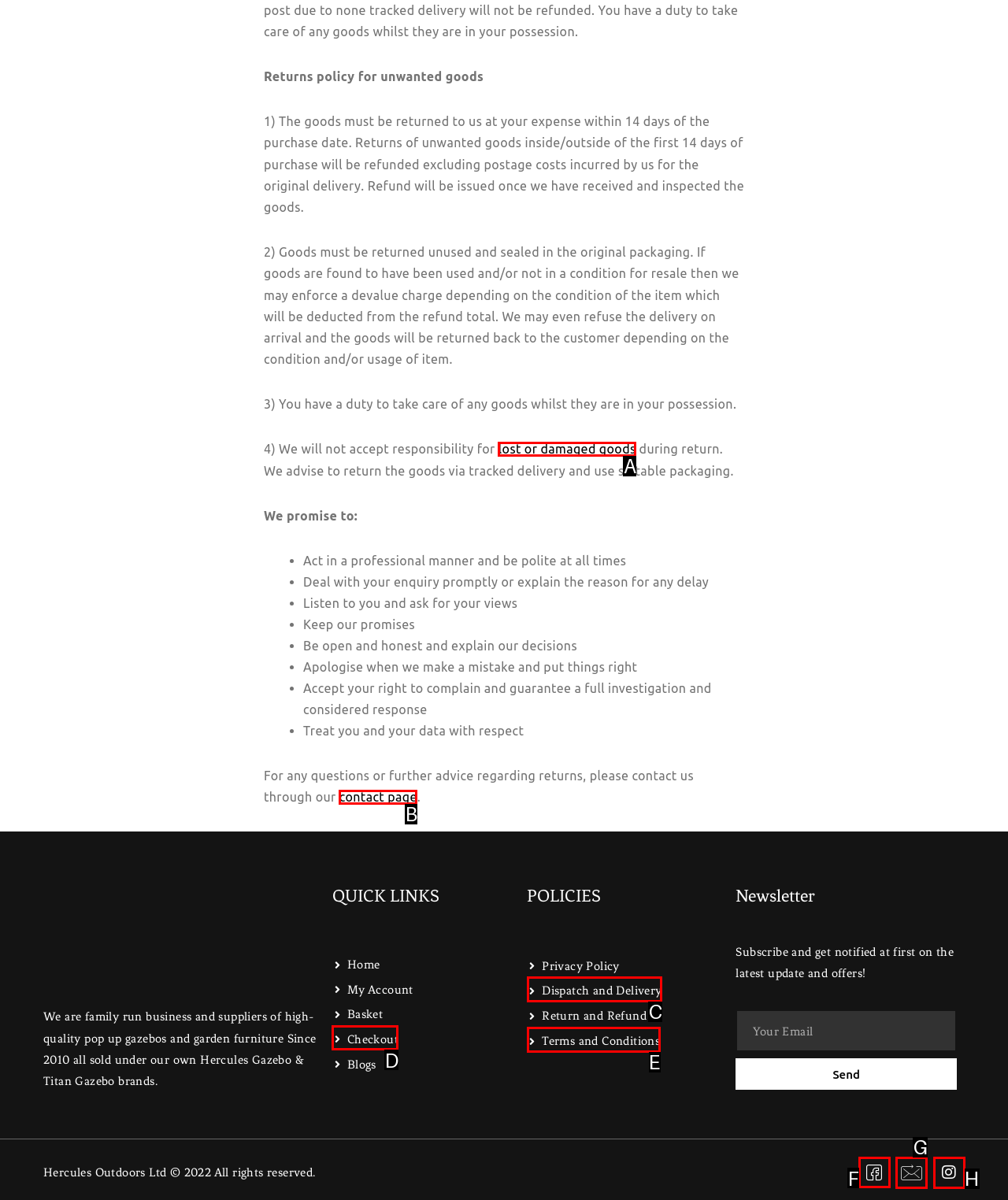Given the task: Follow Hercules Outdoors Ltd on Facebook, tell me which HTML element to click on.
Answer with the letter of the correct option from the given choices.

F